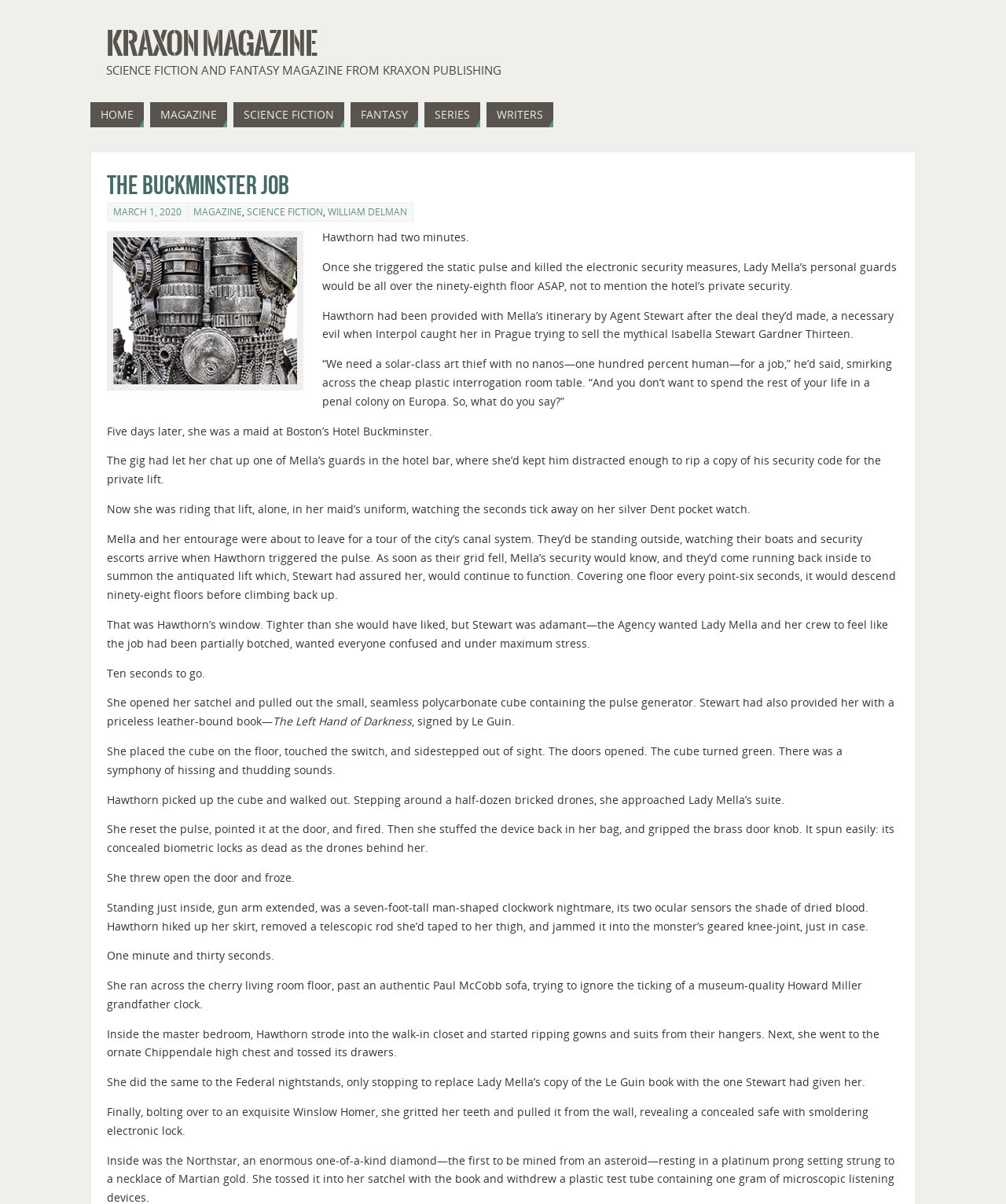Determine the bounding box coordinates for the element that should be clicked to follow this instruction: "Click on KRAXON MAGAZINE". The coordinates should be given as four float numbers between 0 and 1, in the format [left, top, right, bottom].

[0.105, 0.026, 0.315, 0.047]